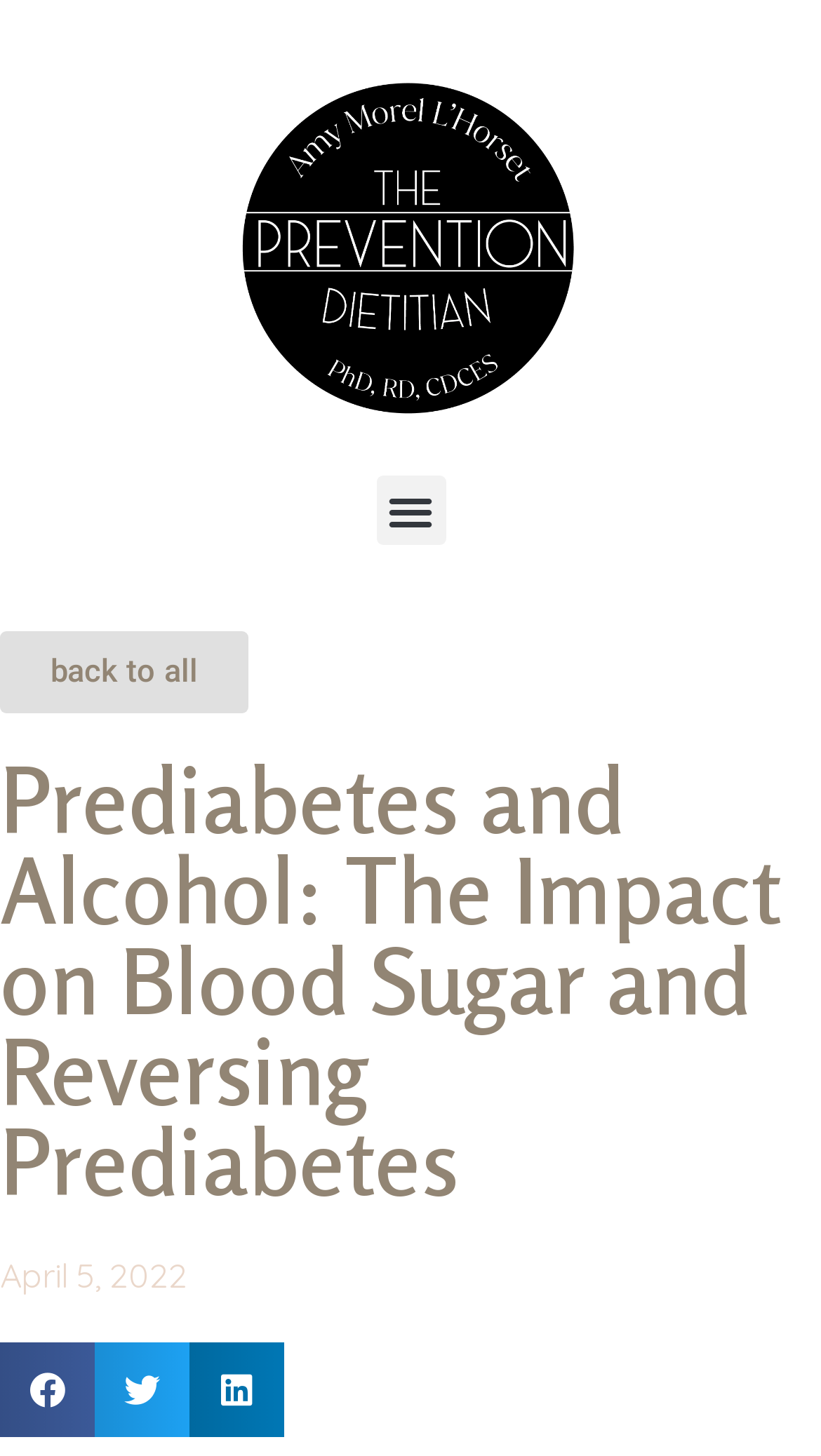Please answer the following question using a single word or phrase: 
What is the date of the article?

April 5, 2022